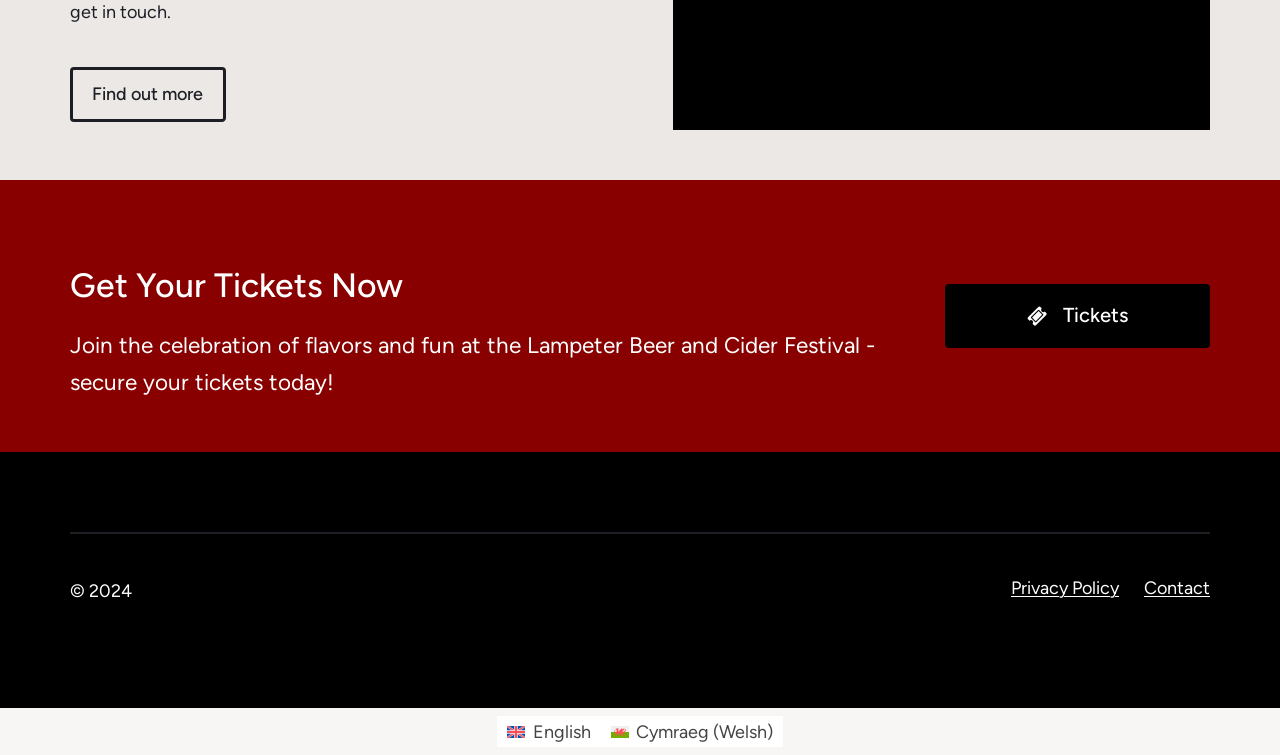Consider the image and give a detailed and elaborate answer to the question: 
What is the purpose of the 'Tickets' link?

The 'Tickets' link is located near the heading 'Get Your Tickets Now' and the StaticText 'Join the celebration of flavors and fun at the Lampeter Beer and Cider Festival - secure your tickets today!', suggesting that its purpose is to allow users to secure tickets for the festival.